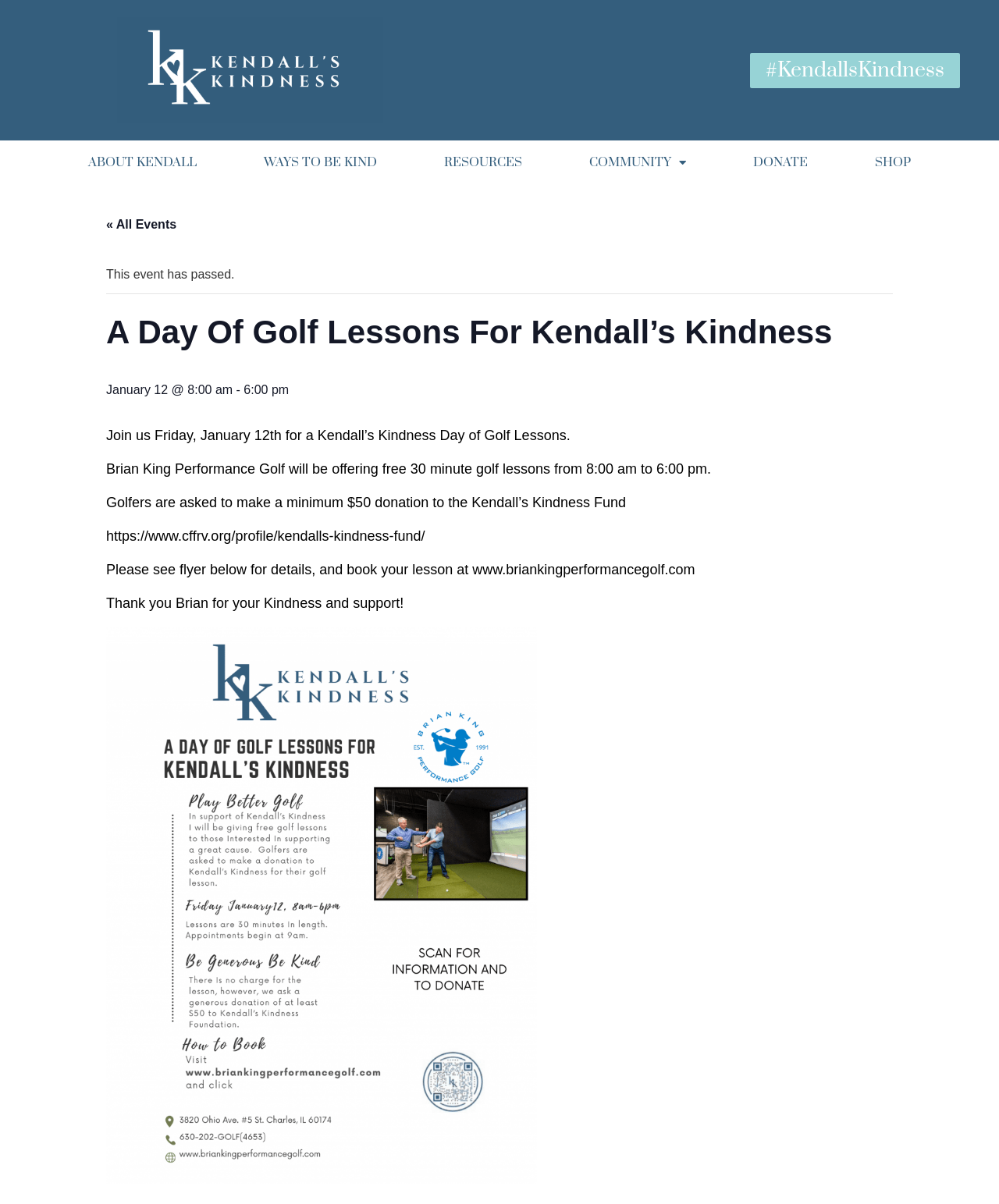Locate the UI element described by RESOURCES in the provided webpage screenshot. Return the bounding box coordinates in the format (top-left x, top-left y, bottom-right x, bottom-right y), ensuring all values are between 0 and 1.

[0.411, 0.117, 0.556, 0.153]